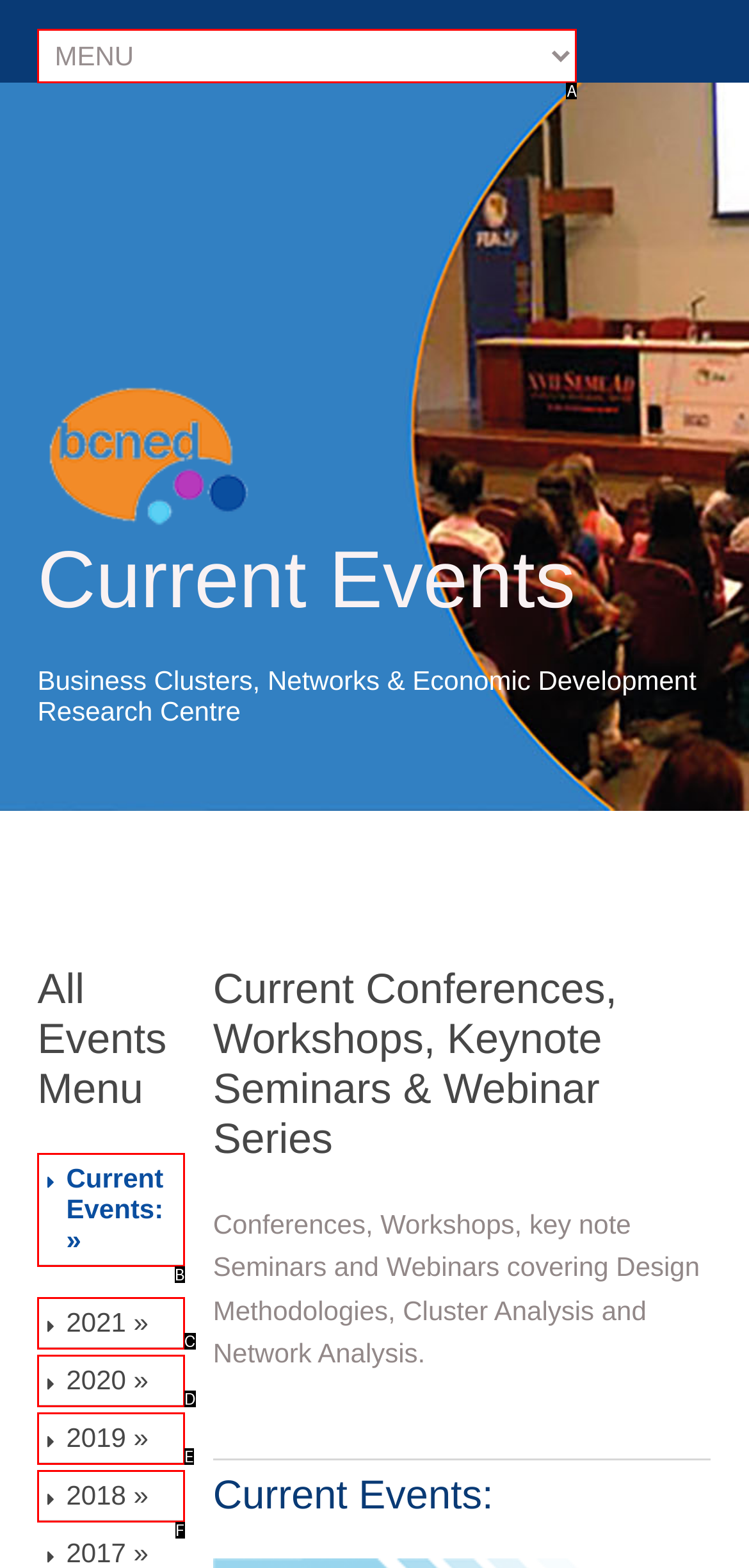Using the given description: 2018 », identify the HTML element that corresponds best. Answer with the letter of the correct option from the available choices.

F